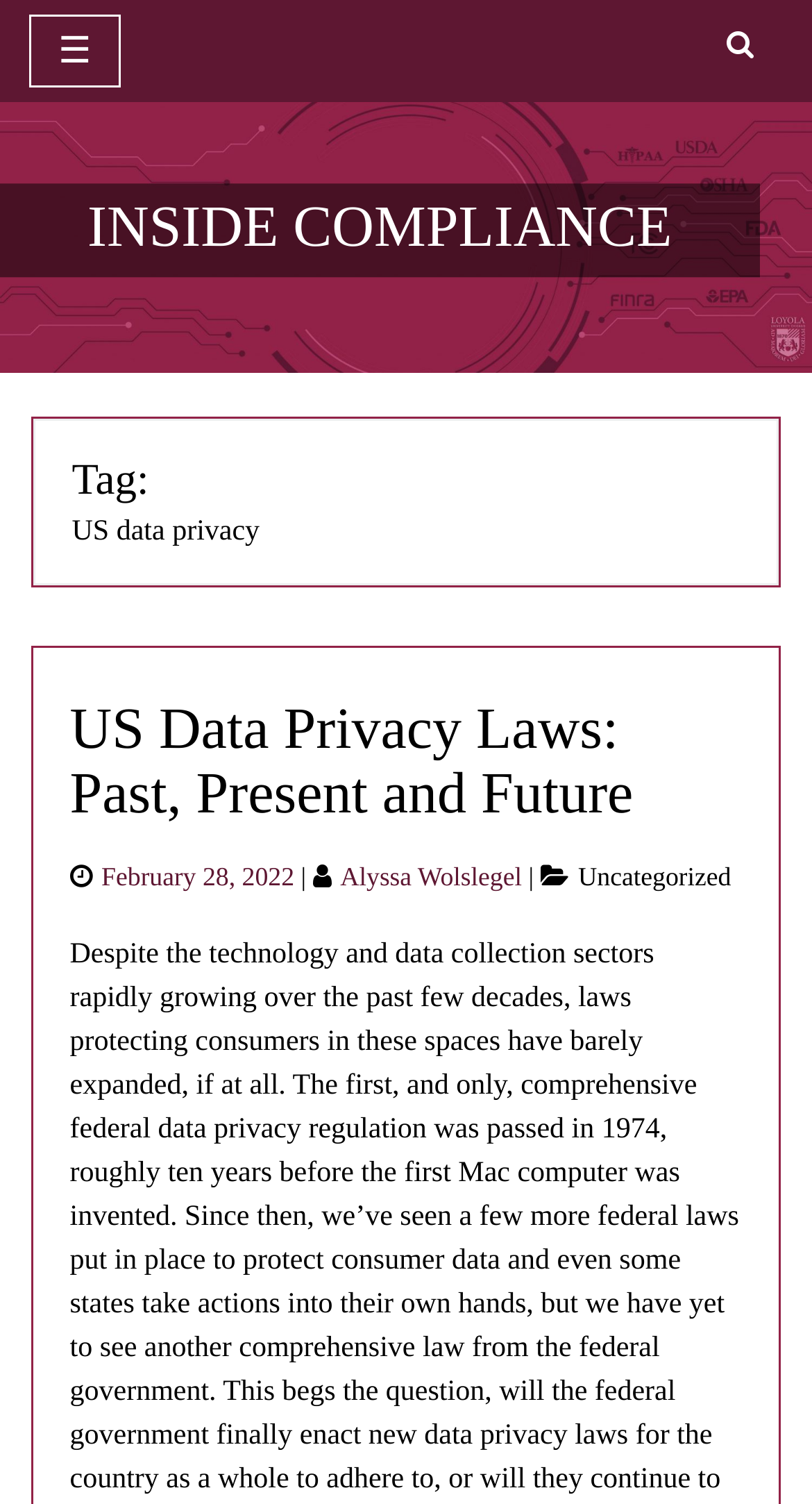What is the category of the article?
Please answer the question with a detailed and comprehensive explanation.

I found the category of the article by looking at the 'Categories' section, which is located at the bottom of the article. The category is specified as 'Uncategorized'.